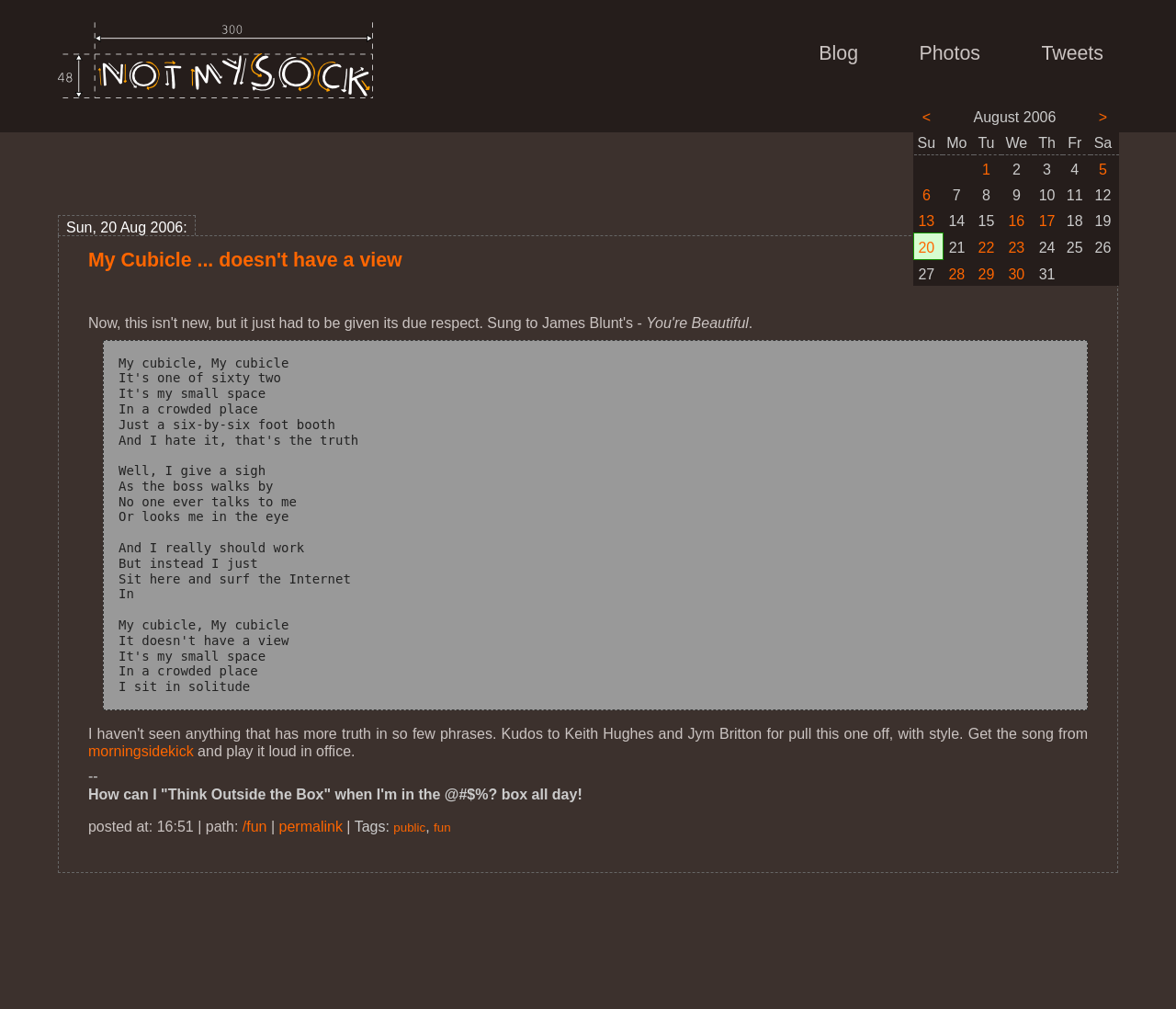What is the date mentioned in the webpage?
Look at the image and respond to the question as thoroughly as possible.

The date is mentioned in the static text 'Sun, 20 Aug 2006:' which is located at the top of the webpage.